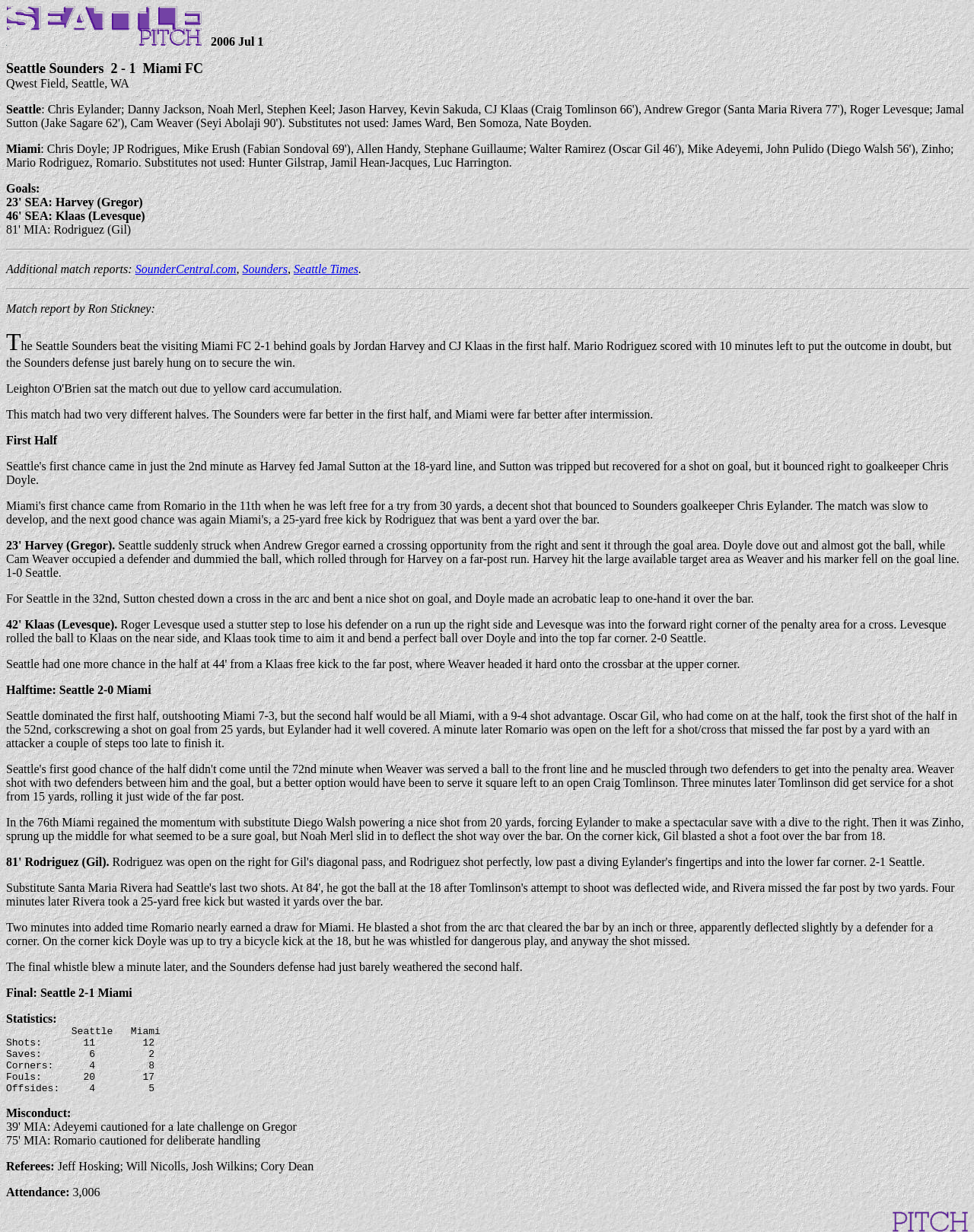Carefully examine the image and provide an in-depth answer to the question: Who was the referee for the match?

The referees for the match are listed at the end of the webpage. The main referee is Jeff Hosking, assisted by Will Nicolls, Josh Wilkins, and Cory Dean.